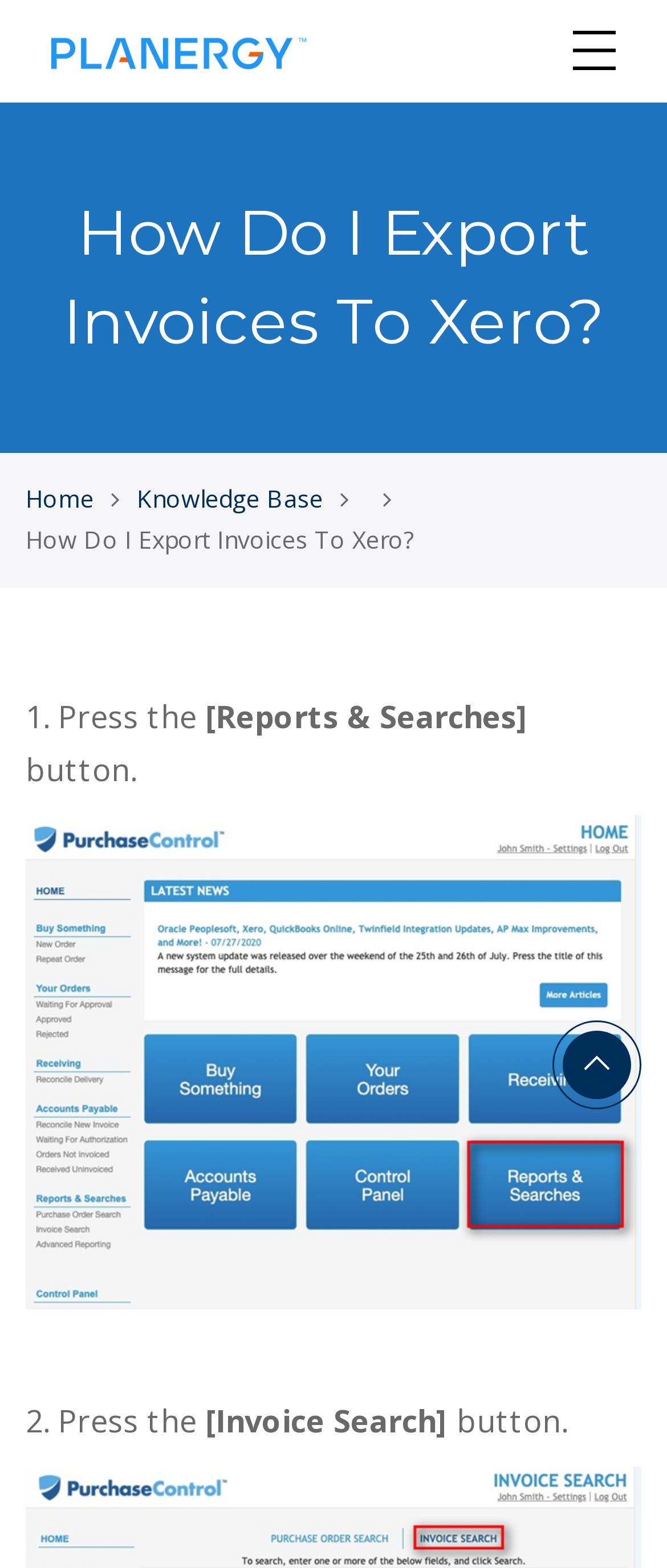Identify the bounding box for the given UI element using the description provided. Coordinates should be in the format (top-left x, top-left y, bottom-right x, bottom-right y) and must be between 0 and 1. Here is the description: Home

[0.038, 0.307, 0.141, 0.328]